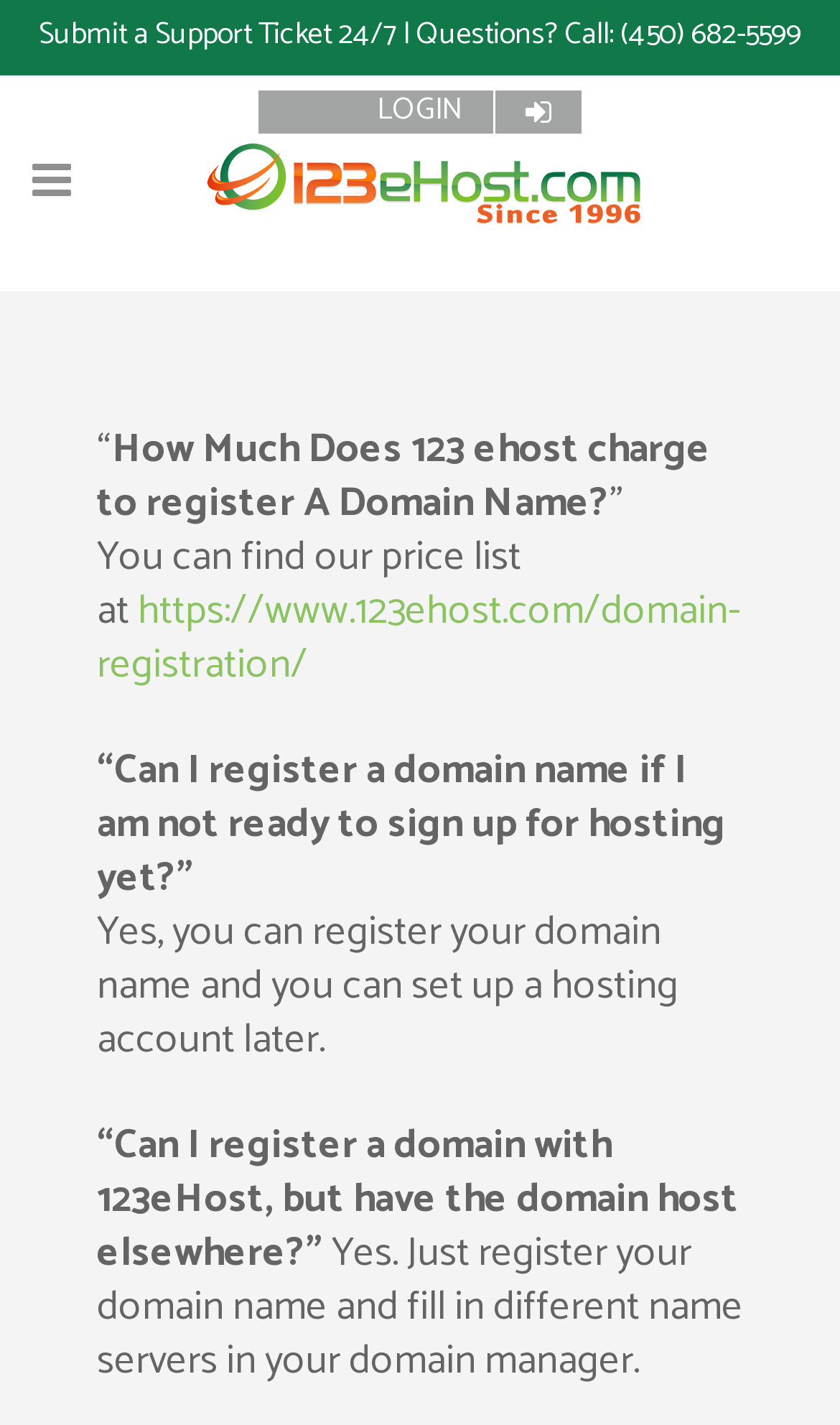Answer briefly with one word or phrase:
Where can I find the price list for domain registration?

https://www.123ehost.com/domain-registration/